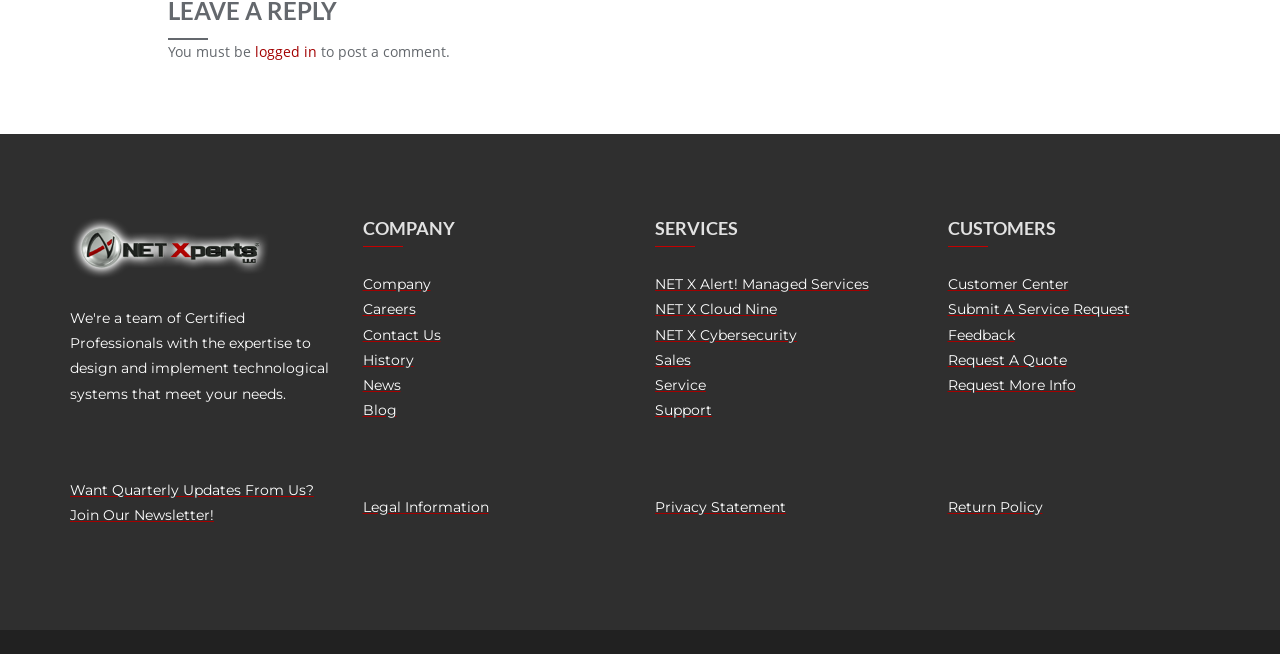Using the given description, provide the bounding box coordinates formatted as (top-left x, top-left y, bottom-right x, bottom-right y), with all values being floating point numbers between 0 and 1. Description: Feedback

[0.74, 0.498, 0.793, 0.525]